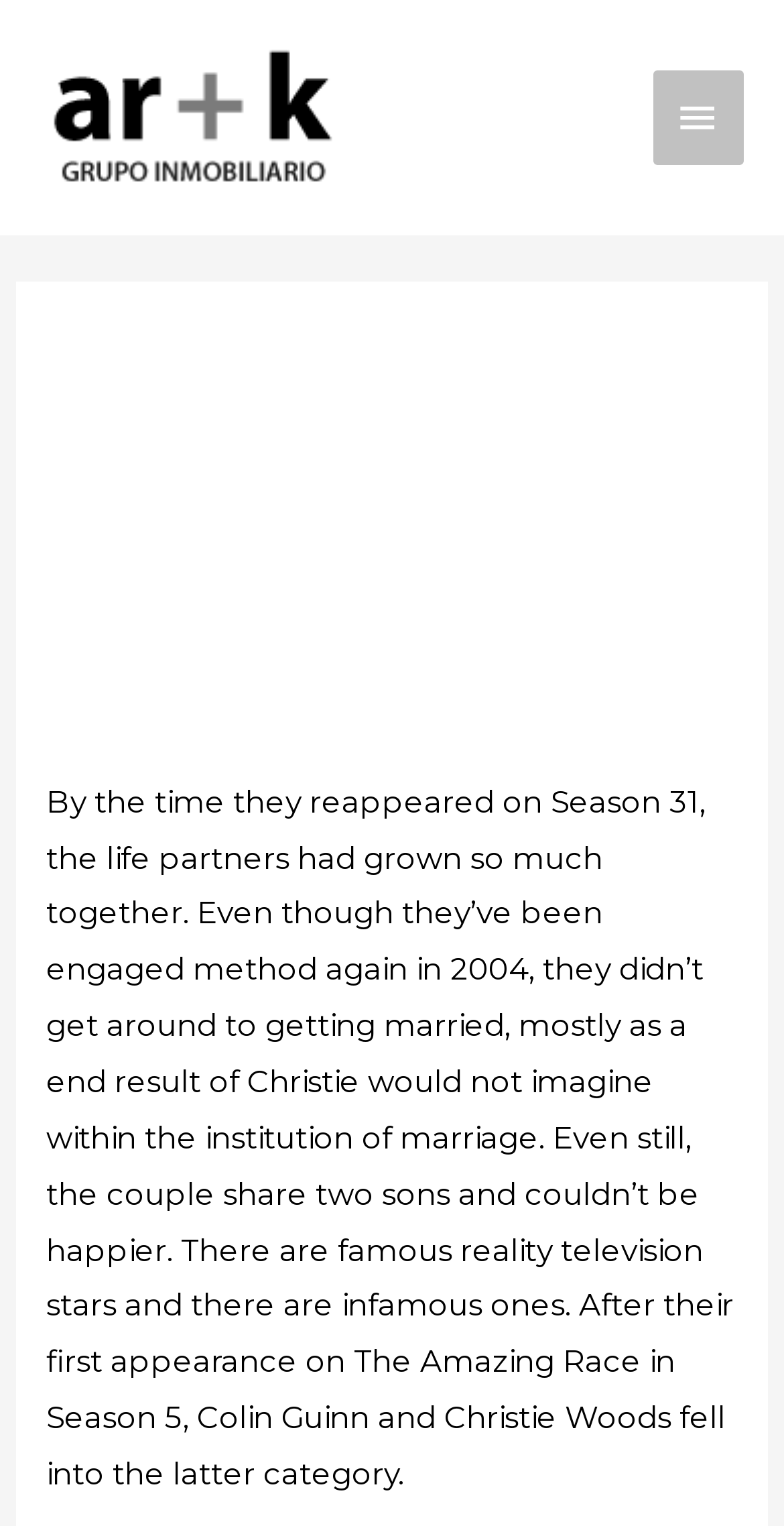Based on the element description: "alt="AR+K"", identify the UI element and provide its bounding box coordinates. Use four float numbers between 0 and 1, [left, top, right, bottom].

[0.051, 0.062, 0.436, 0.087]